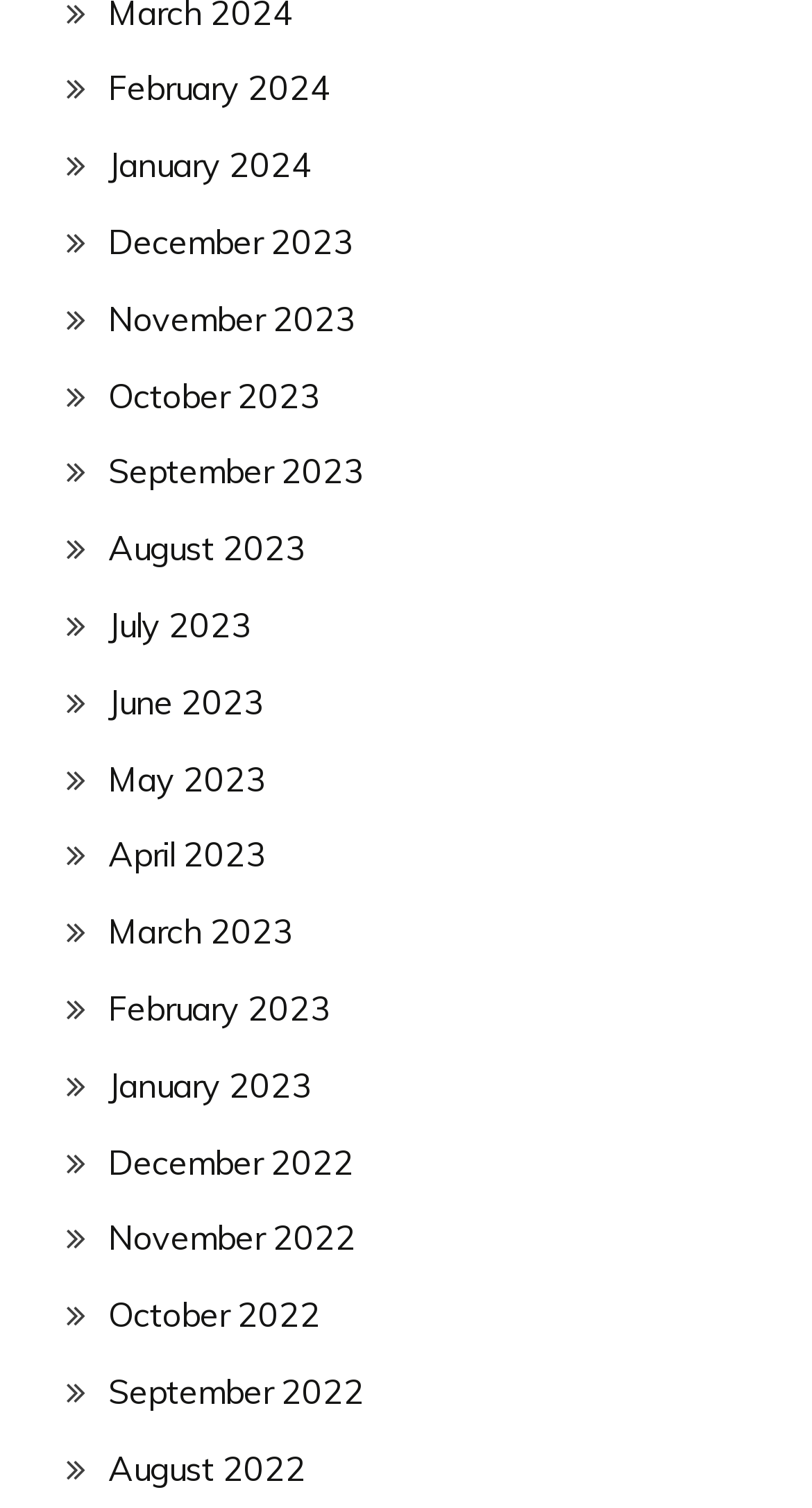Respond to the following query with just one word or a short phrase: 
What is the earliest month listed?

August 2022